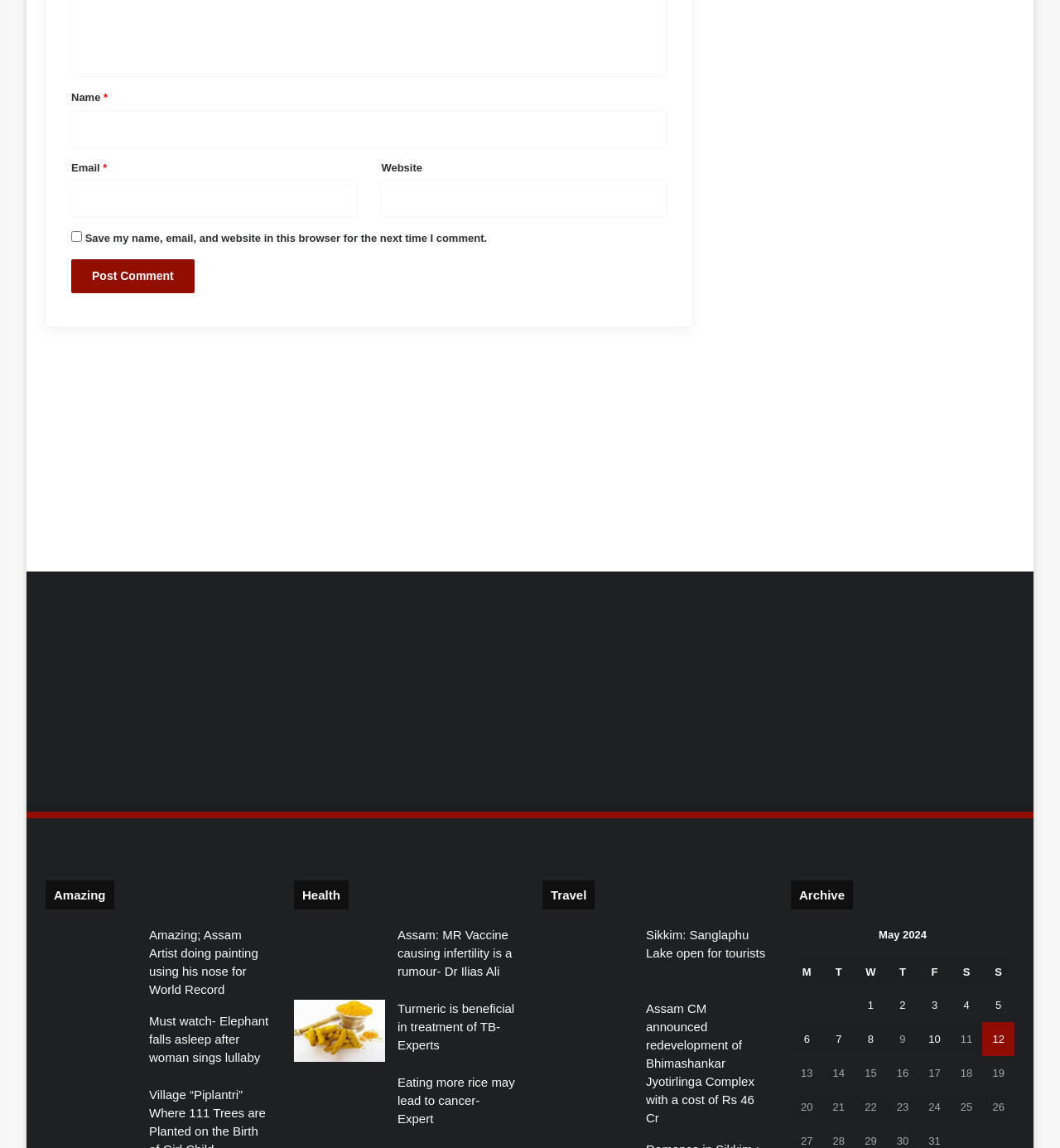Find the bounding box coordinates of the area that needs to be clicked in order to achieve the following instruction: "View the archive". The coordinates should be specified as four float numbers between 0 and 1, i.e., [left, top, right, bottom].

[0.754, 0.773, 0.797, 0.786]